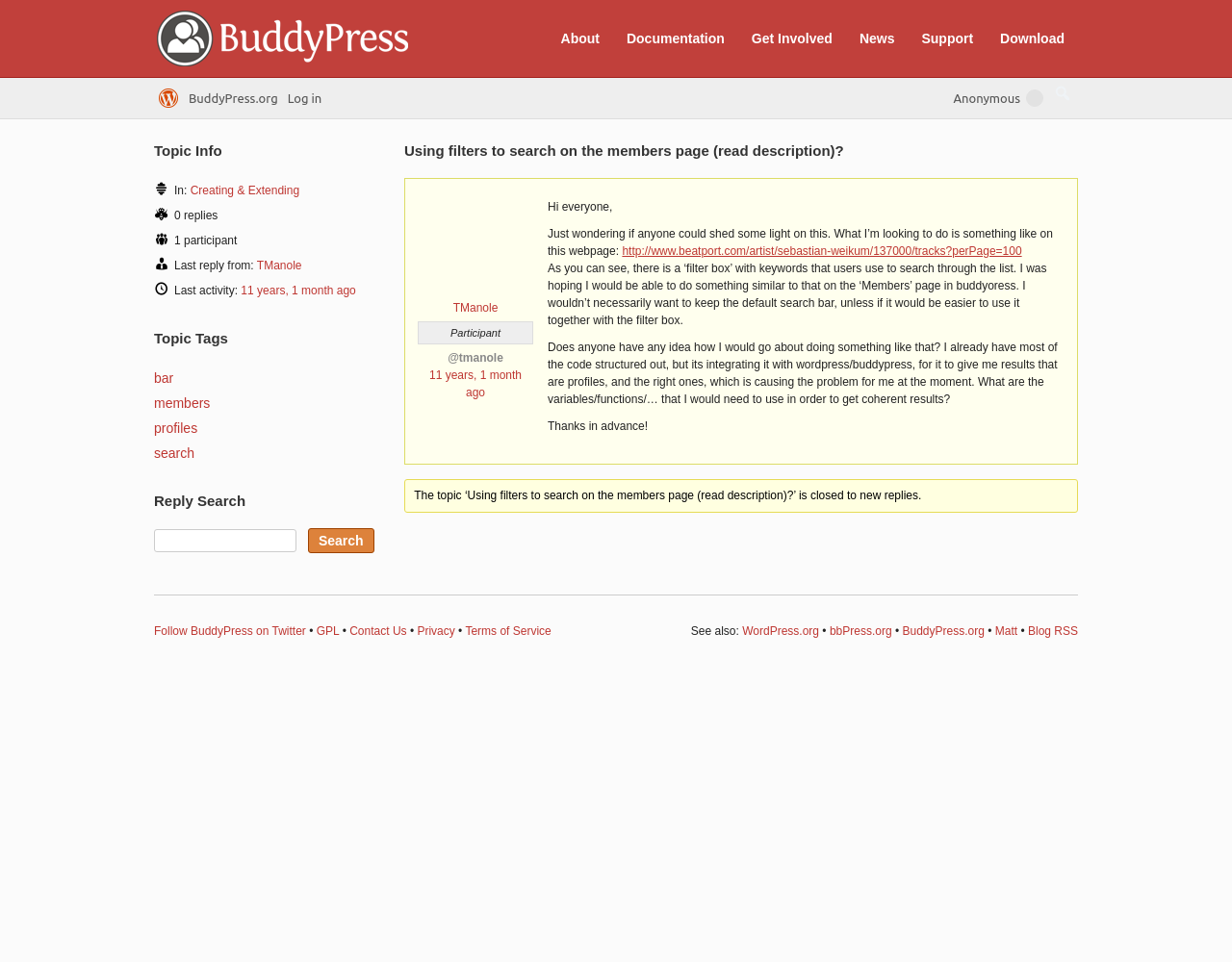Determine the bounding box coordinates of the clickable element necessary to fulfill the instruction: "Search for something in the search bar". Provide the coordinates as four float numbers within the 0 to 1 range, i.e., [left, top, right, bottom].

[0.125, 0.55, 0.241, 0.574]